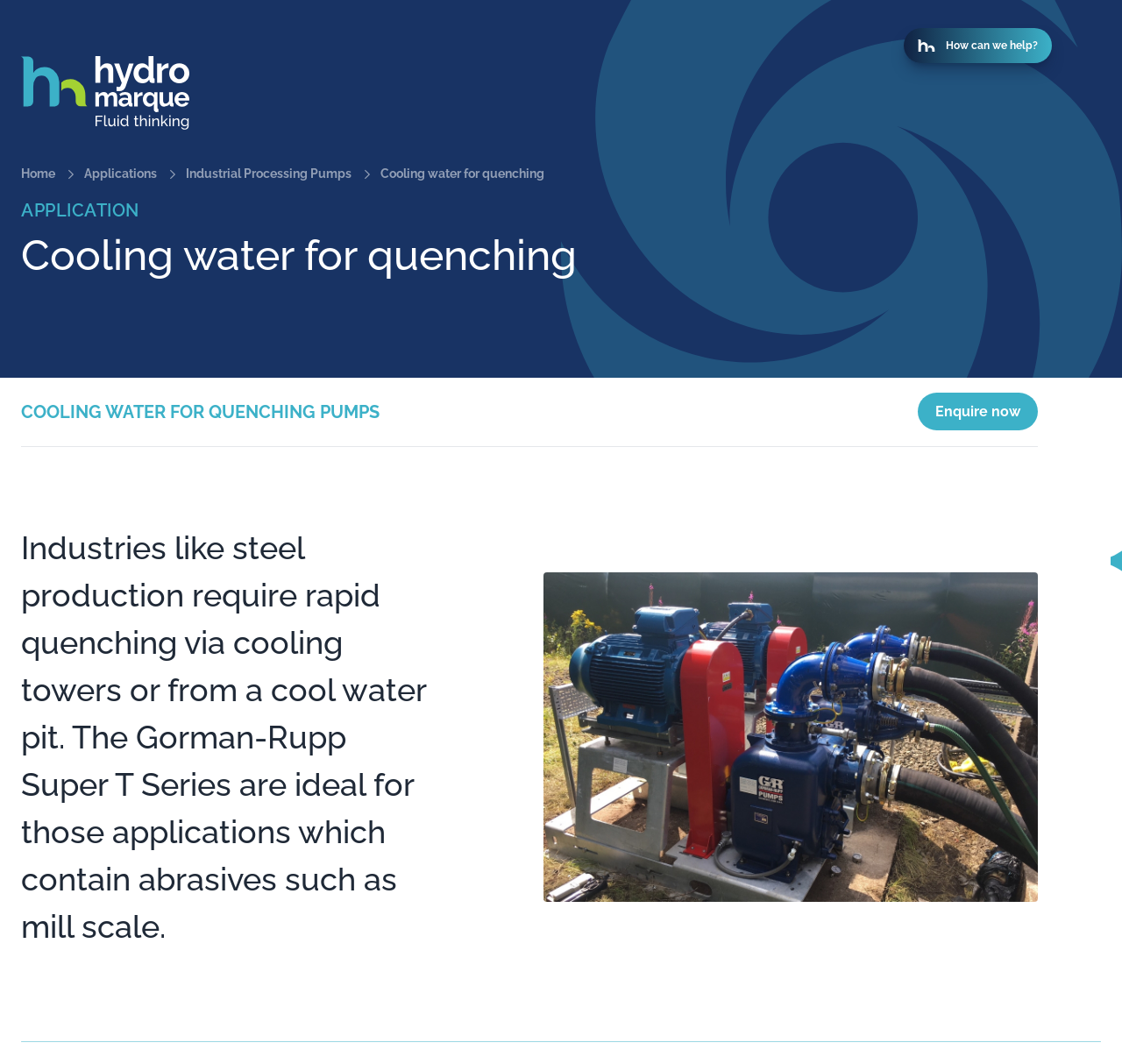What is the topic of the main heading?
Give a one-word or short phrase answer based on the image.

Cooling water for quenching